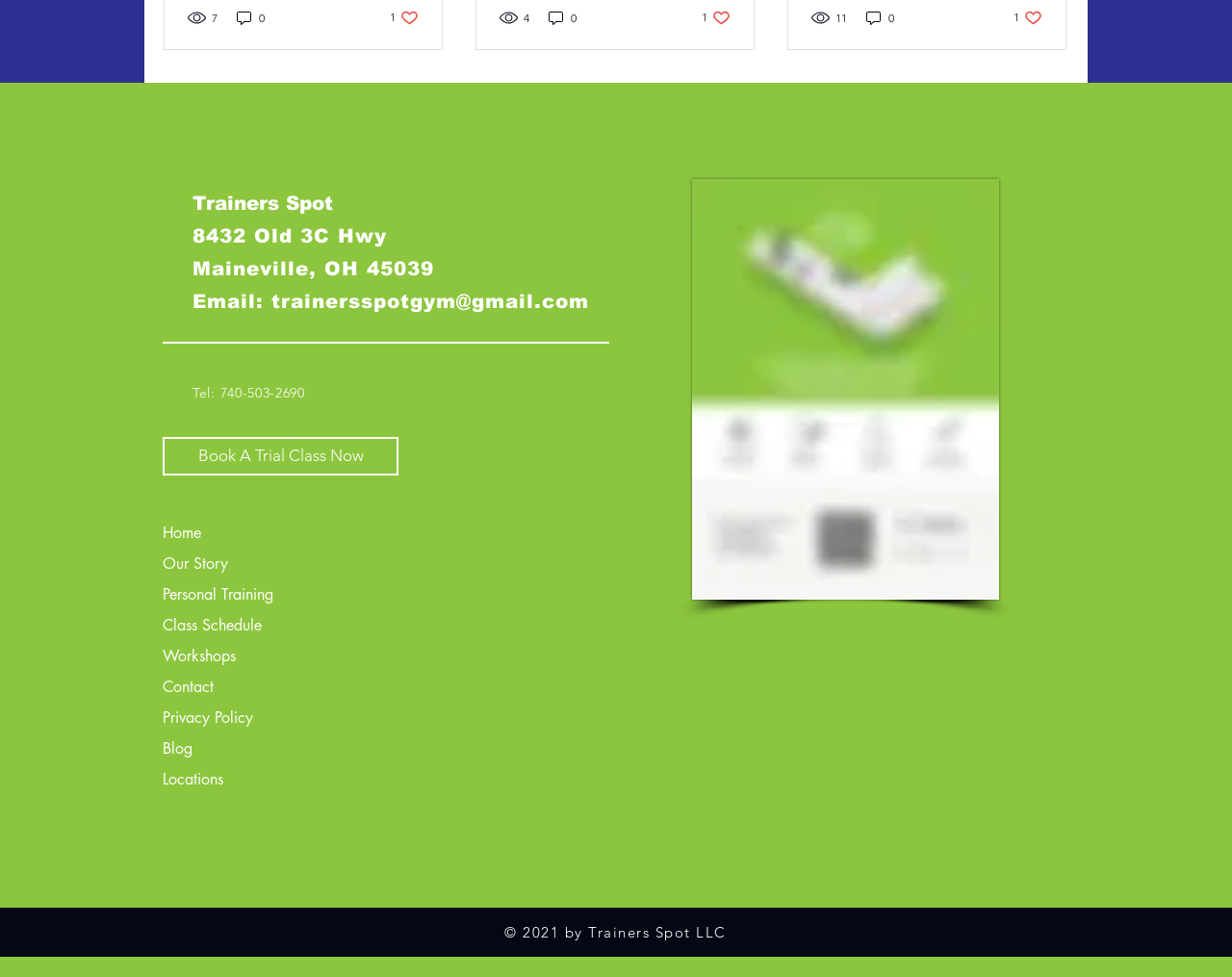What is the phone number of the gym?
Look at the webpage screenshot and answer the question with a detailed explanation.

I found the phone number by looking at the StaticText element with the content 'Tel: 740-503-2690' which is located below the email address.